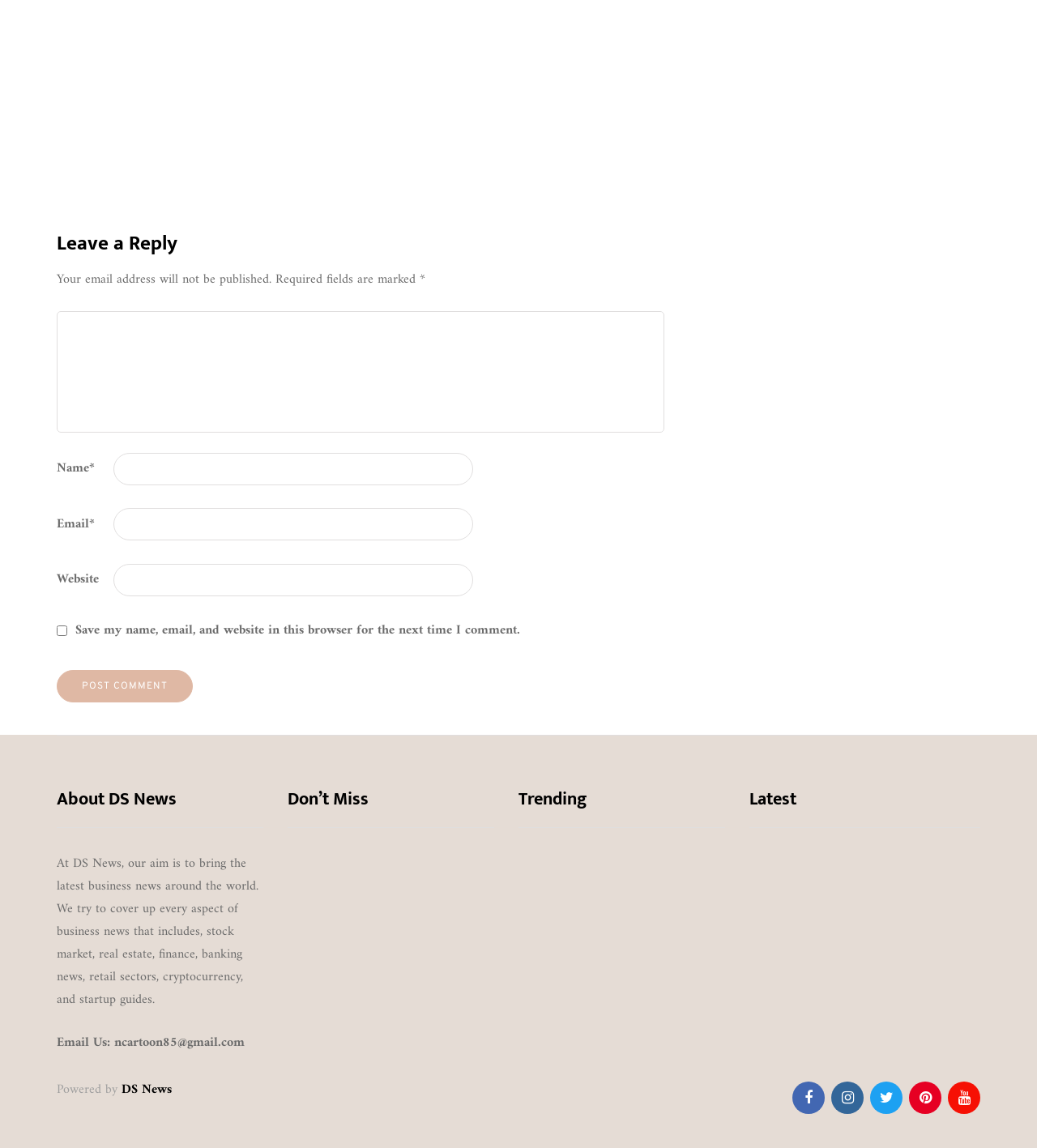Based on the element description name="submit" value="Post comment", identify the bounding box coordinates for the UI element. The coordinates should be in the format (top-left x, top-left y, bottom-right x, bottom-right y) and within the 0 to 1 range.

[0.055, 0.584, 0.186, 0.612]